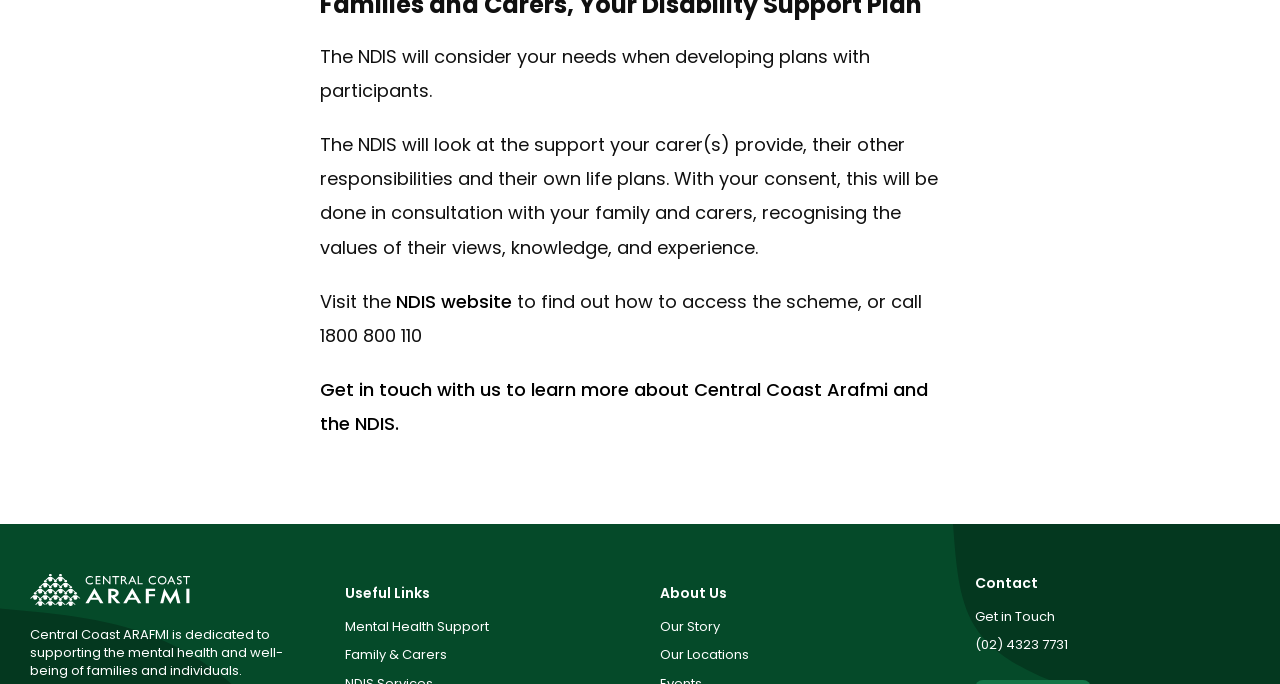Utilize the details in the image to thoroughly answer the following question: What is the phone number to get in touch with Central Coast ARAFMI?

The link element '(02) 4323 7731' under the 'Contact' section at the bottom of the page provides the phone number to get in touch with Central Coast ARAFMI.